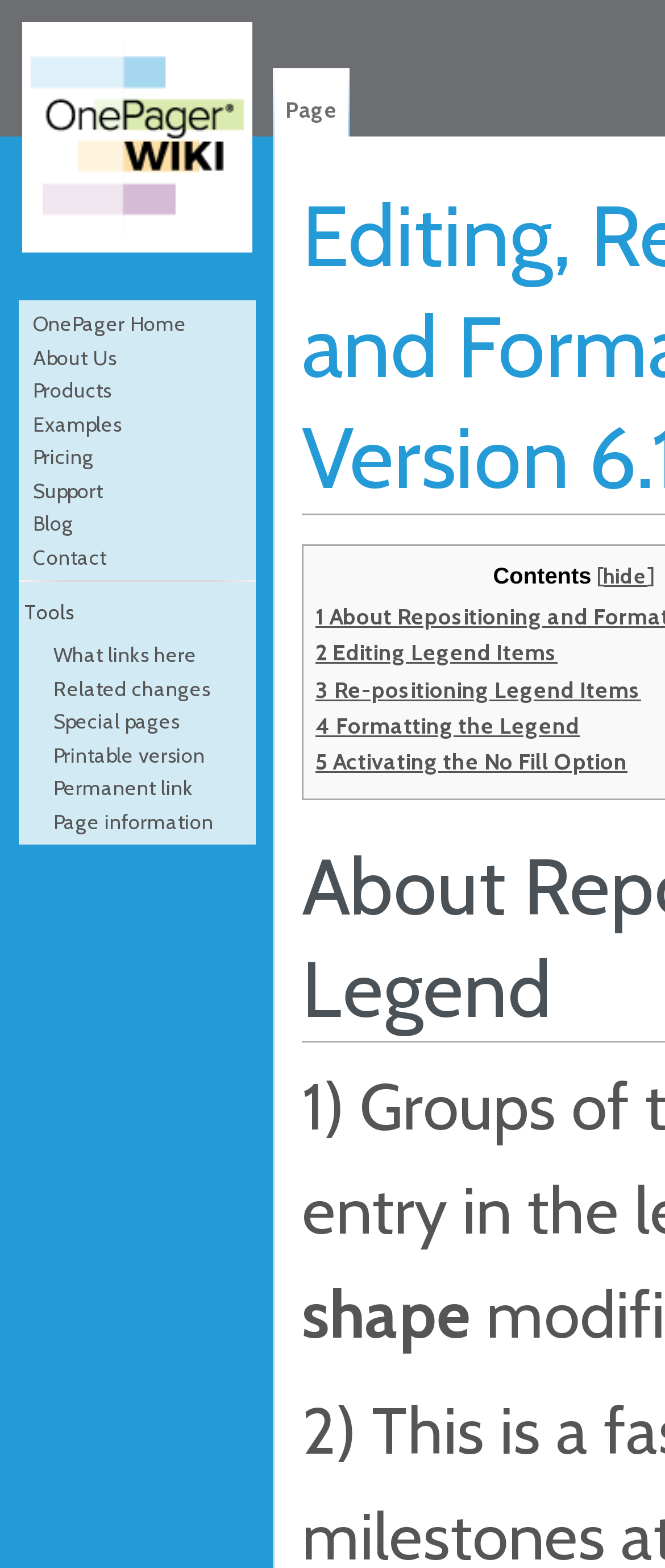Bounding box coordinates should be in the format (top-left x, top-left y, bottom-right x, bottom-right y) and all values should be floating point numbers between 0 and 1. Determine the bounding box coordinate for the UI element described as: Examples

[0.049, 0.262, 0.183, 0.278]